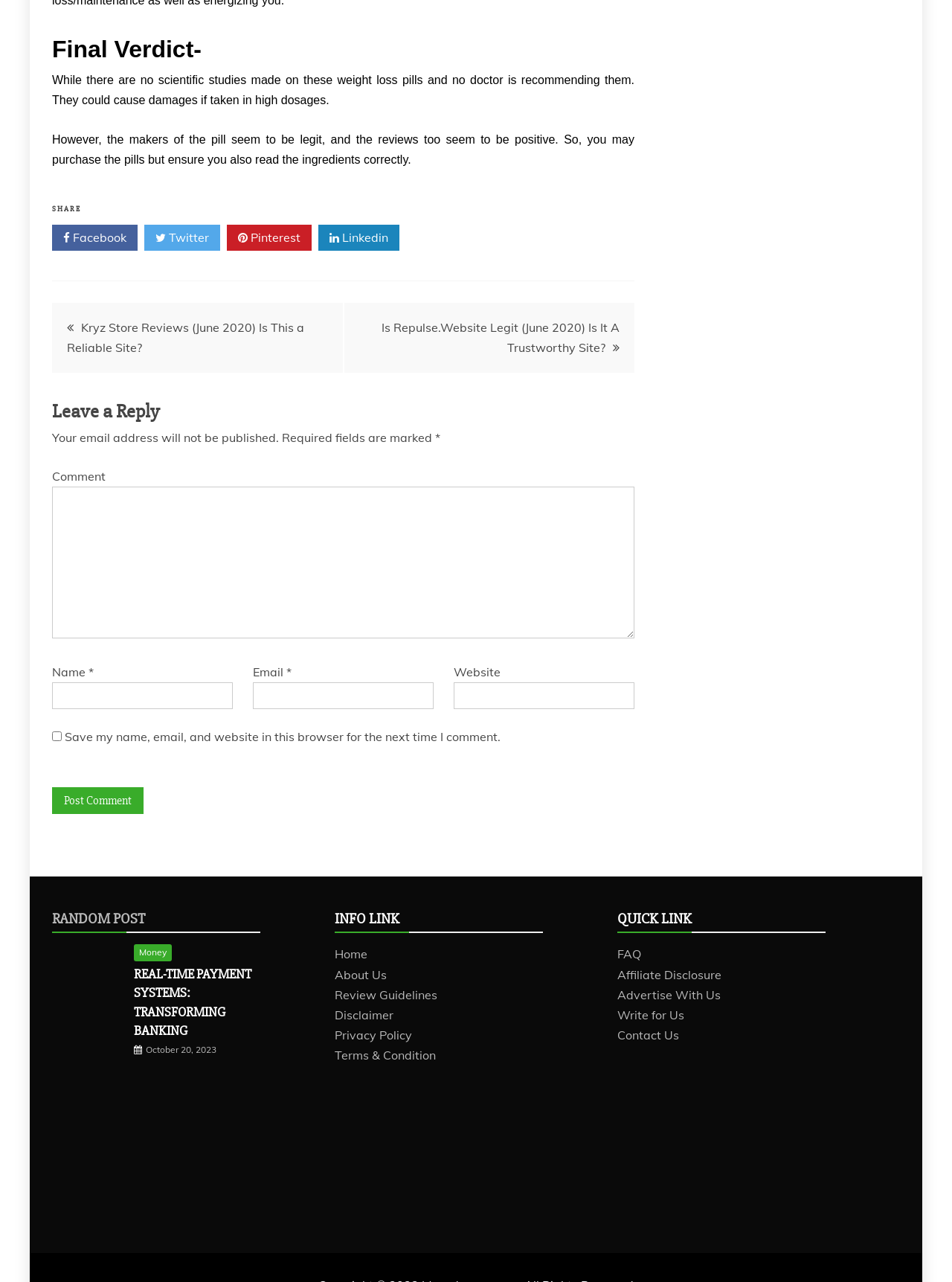From the webpage screenshot, predict the bounding box coordinates (top-left x, top-left y, bottom-right x, bottom-right y) for the UI element described here: parent_node: Name * name="author"

[0.055, 0.532, 0.244, 0.553]